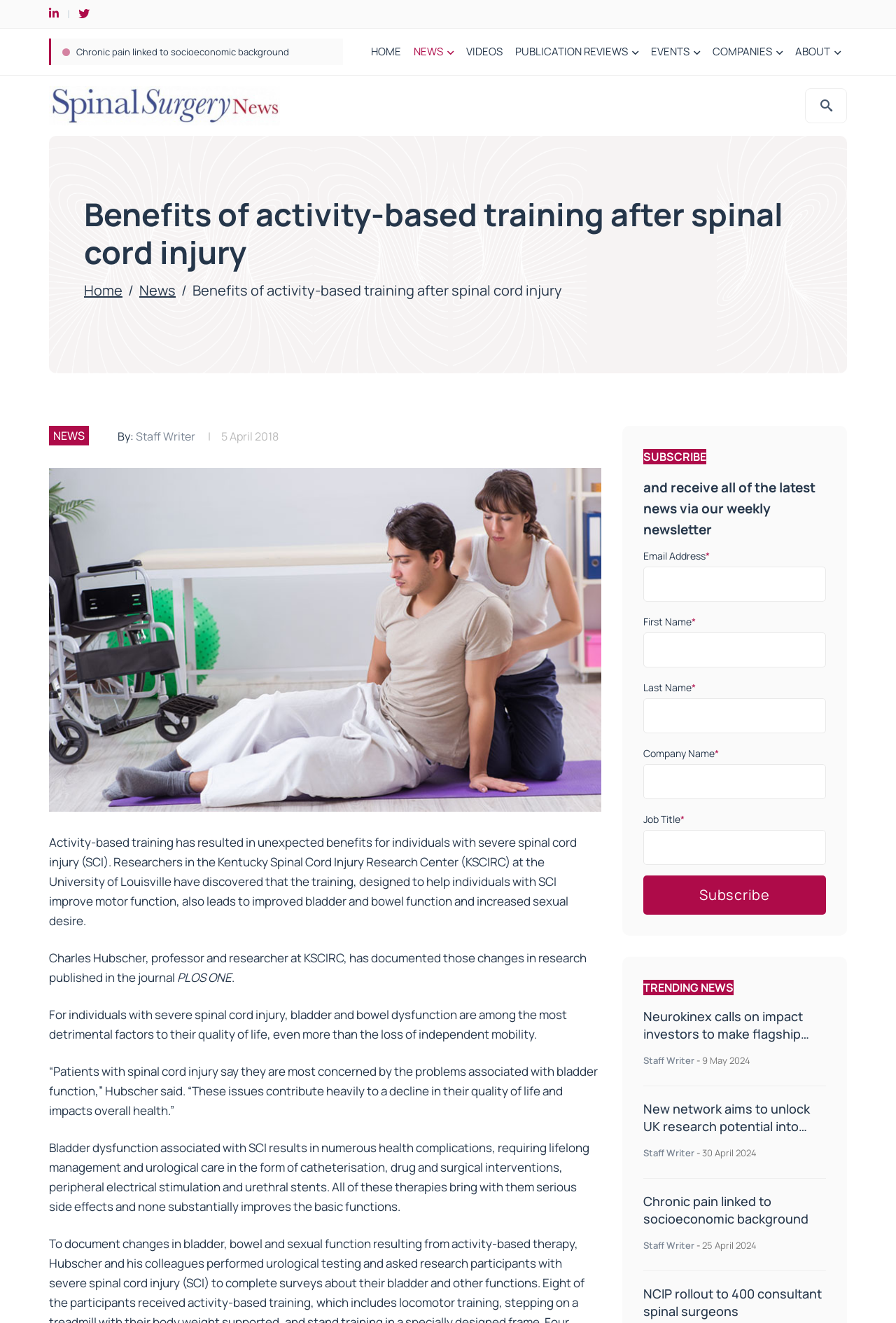How many trending news articles are shown?
Based on the screenshot, respond with a single word or phrase.

4